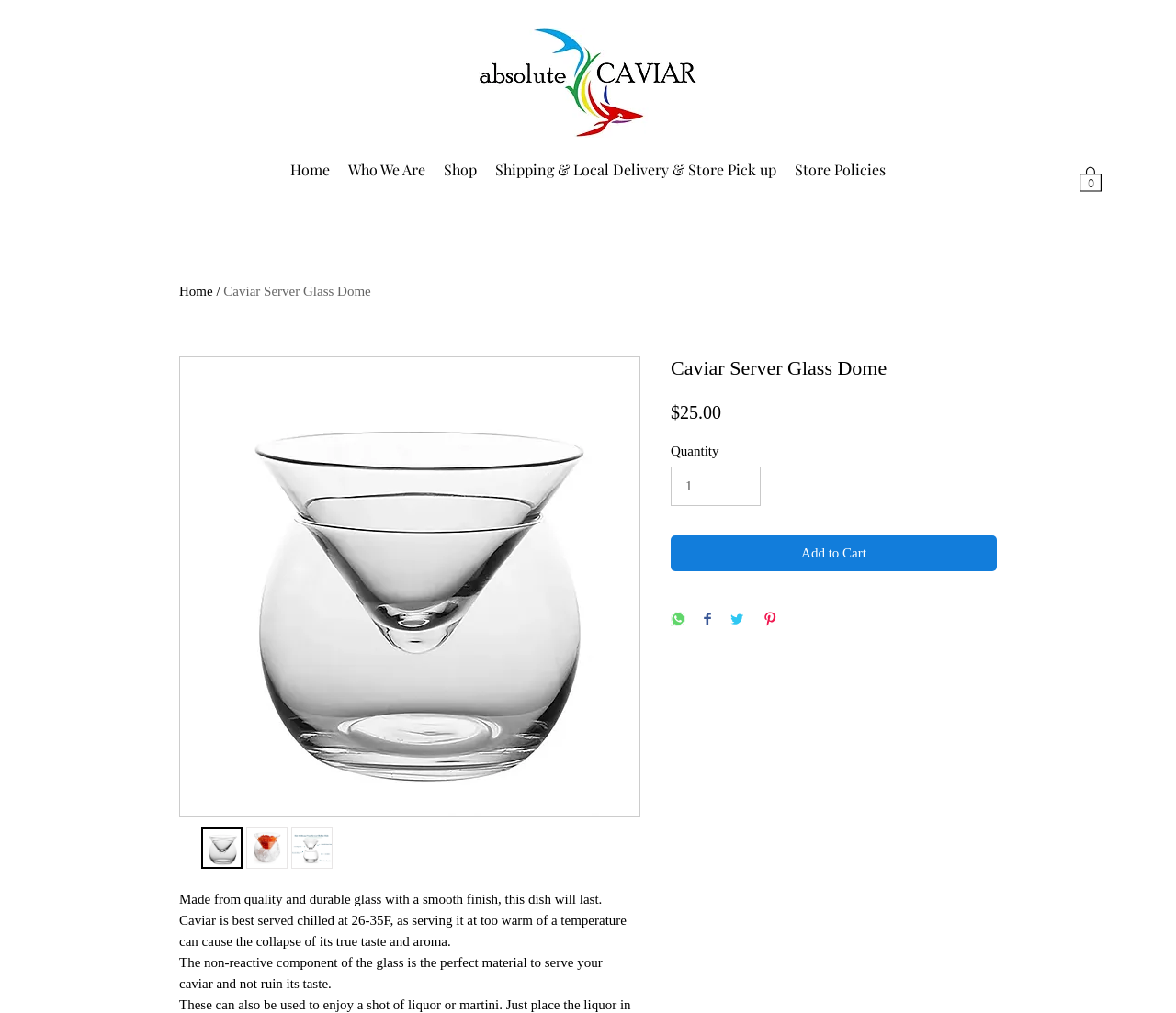Please provide the bounding box coordinates in the format (top-left x, top-left y, bottom-right x, bottom-right y). Remember, all values are floating point numbers between 0 and 1. What is the bounding box coordinate of the region described as: alt="Thumbnail: Caviar Server Glass Dome"

[0.248, 0.816, 0.283, 0.857]